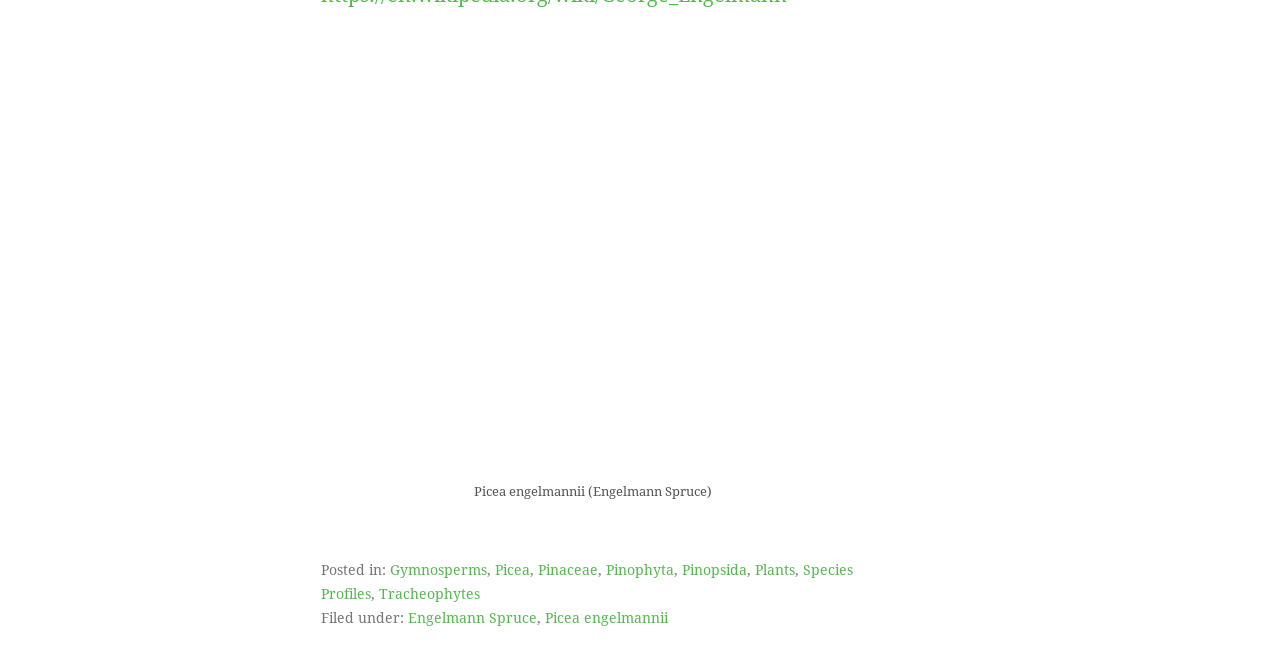What is the scientific name of the tree?
Please respond to the question with a detailed and informative answer.

The scientific name of the tree can be found in the figure caption, which is 'Picea engelmannii (Engelmann Spruce)'. This is the most specific and accurate name for the tree species.